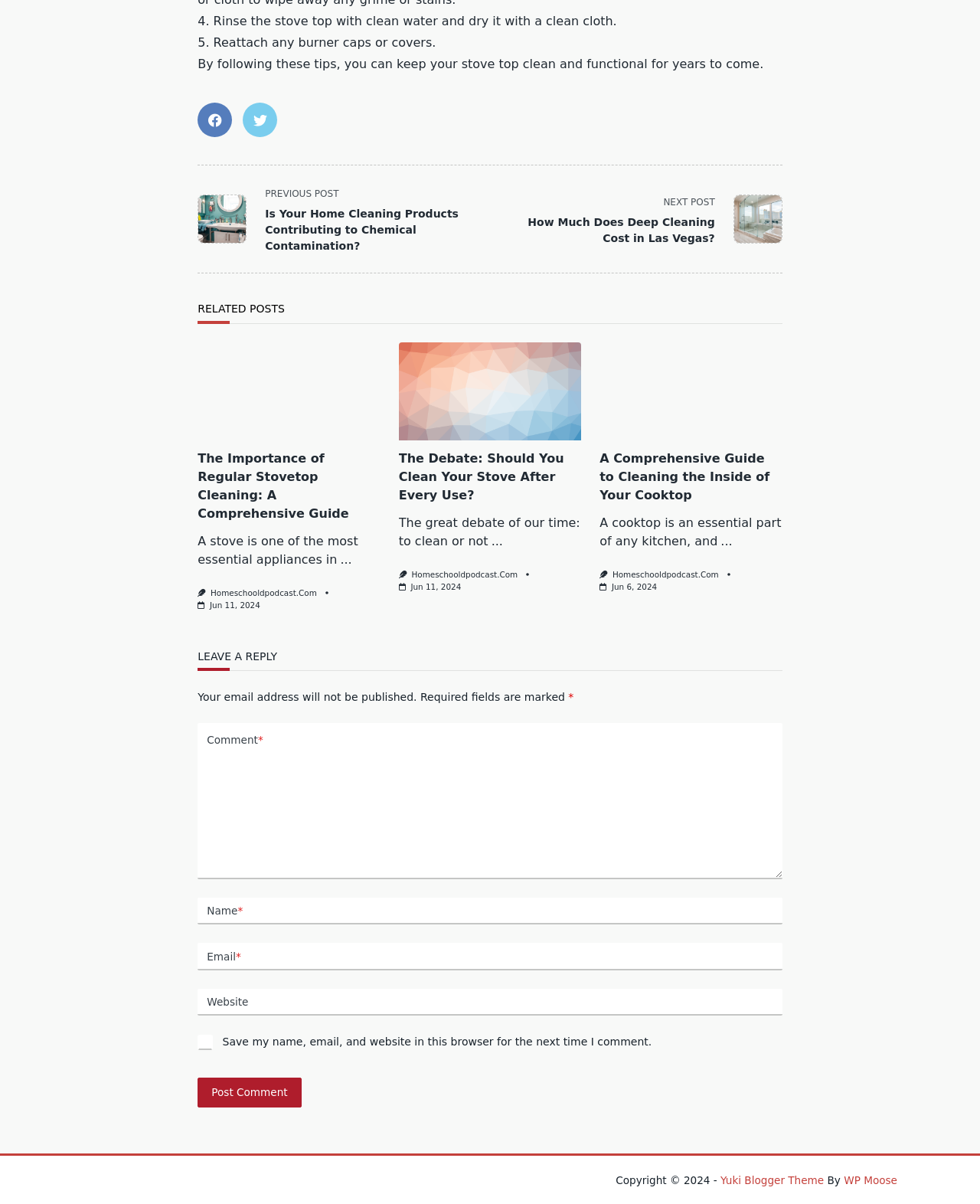Can you find the bounding box coordinates for the element to click on to achieve the instruction: "Leave a reply"?

[0.202, 0.539, 0.798, 0.557]